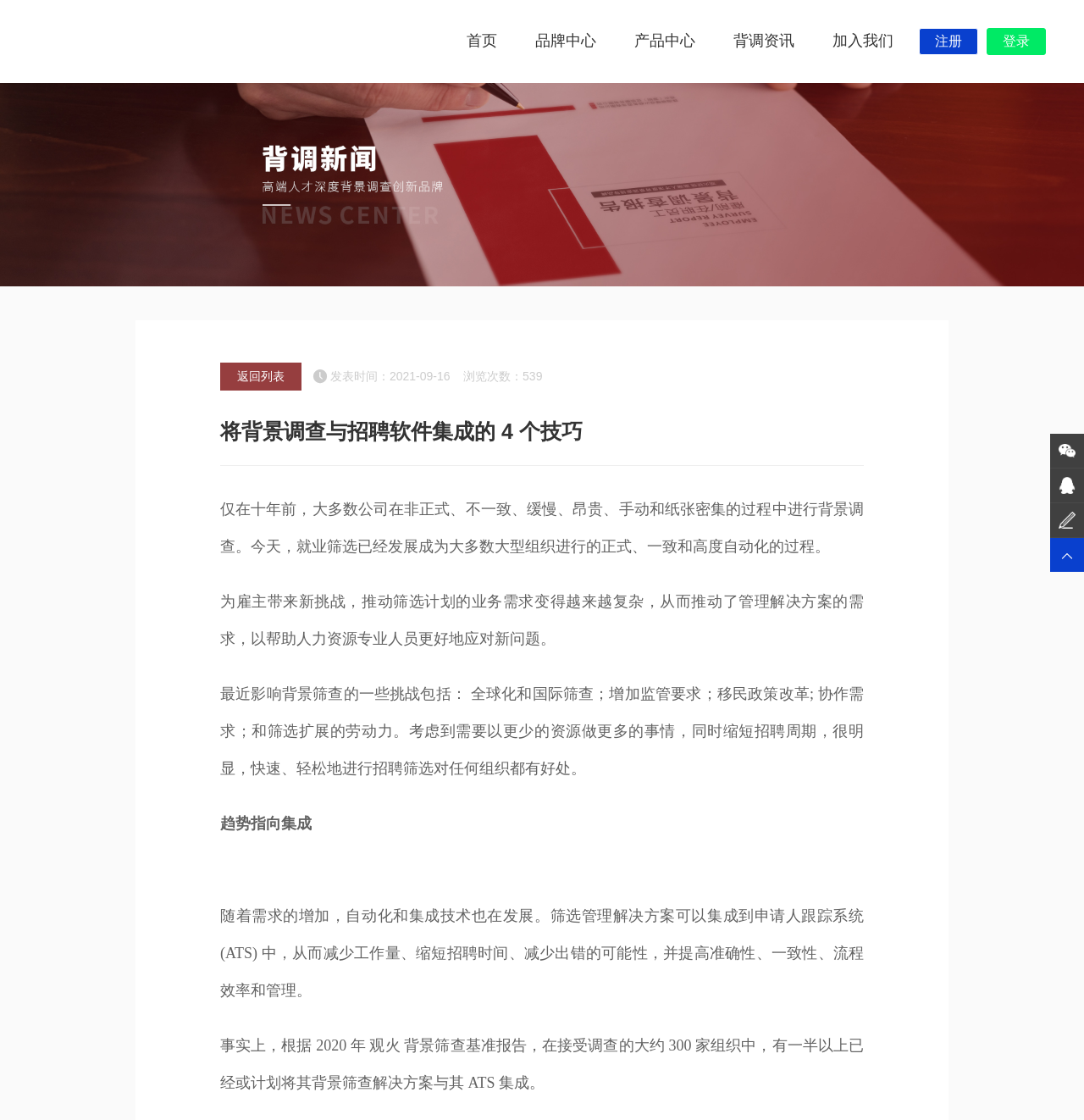Based on the image, give a detailed response to the question: What percentage of organizations have or plan to integrate their background investigation solutions with their ATS?

According to the 2020 观火 Background Screening Benchmark Report mentioned in the article, over 50% of the approximately 300 organizations surveyed have or plan to integrate their background investigation solutions with their Applicant Tracking System (ATS).